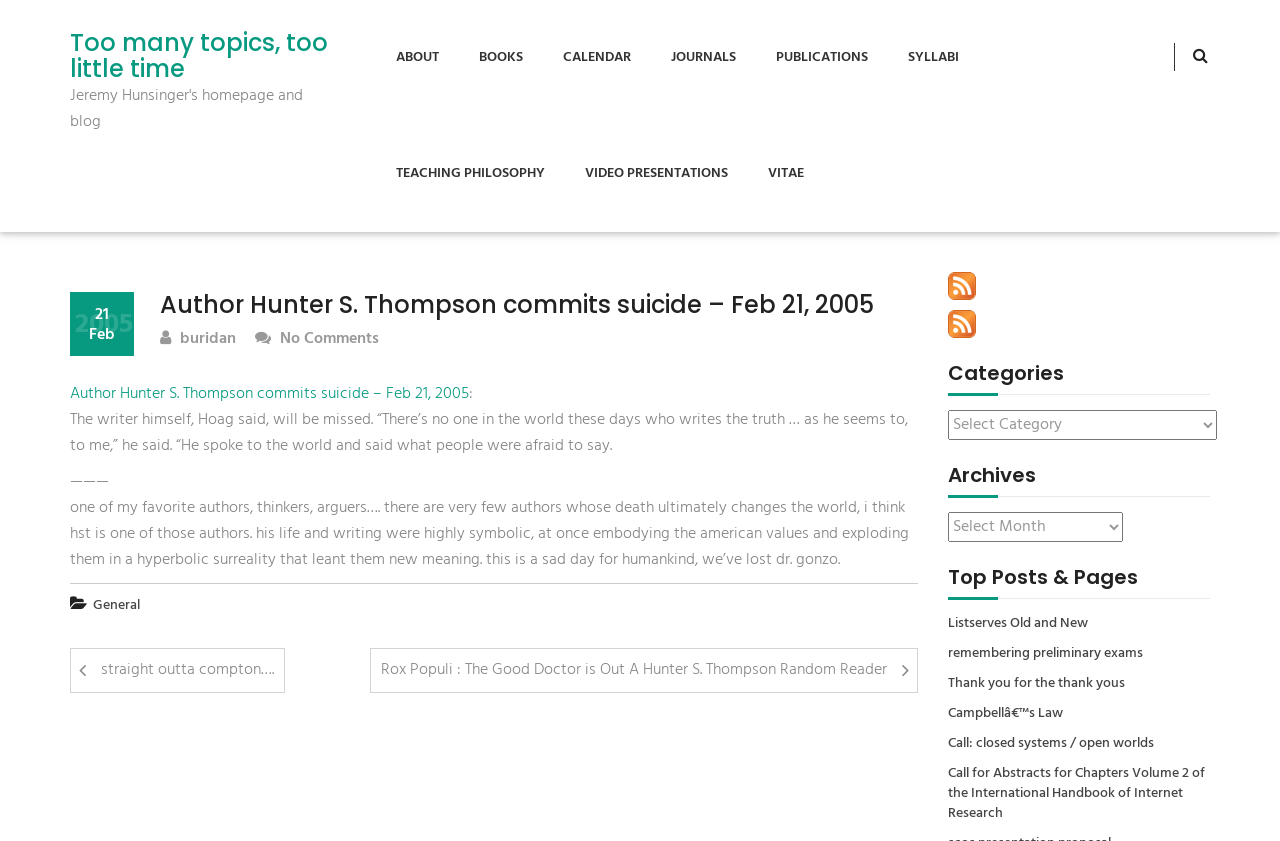Locate the bounding box coordinates of the clickable region to complete the following instruction: "View the RSS feed."

[0.74, 0.323, 0.762, 0.357]